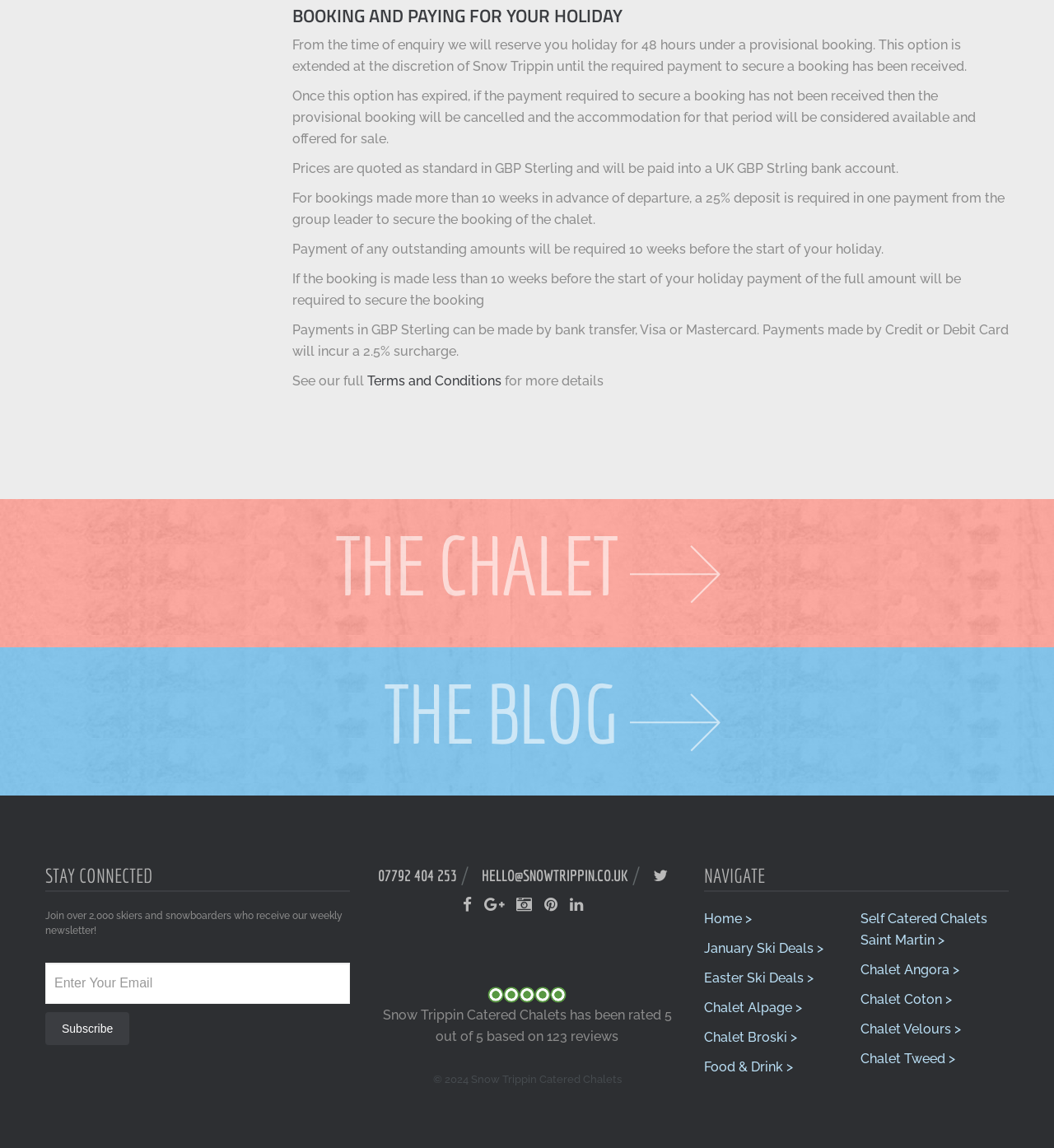Given the content of the image, can you provide a detailed answer to the question?
What is the payment method for bookings made more than 10 weeks in advance?

According to the webpage, for bookings made more than 10 weeks in advance of departure, a 25% deposit is required in one payment from the group leader to secure the booking of the chalet.